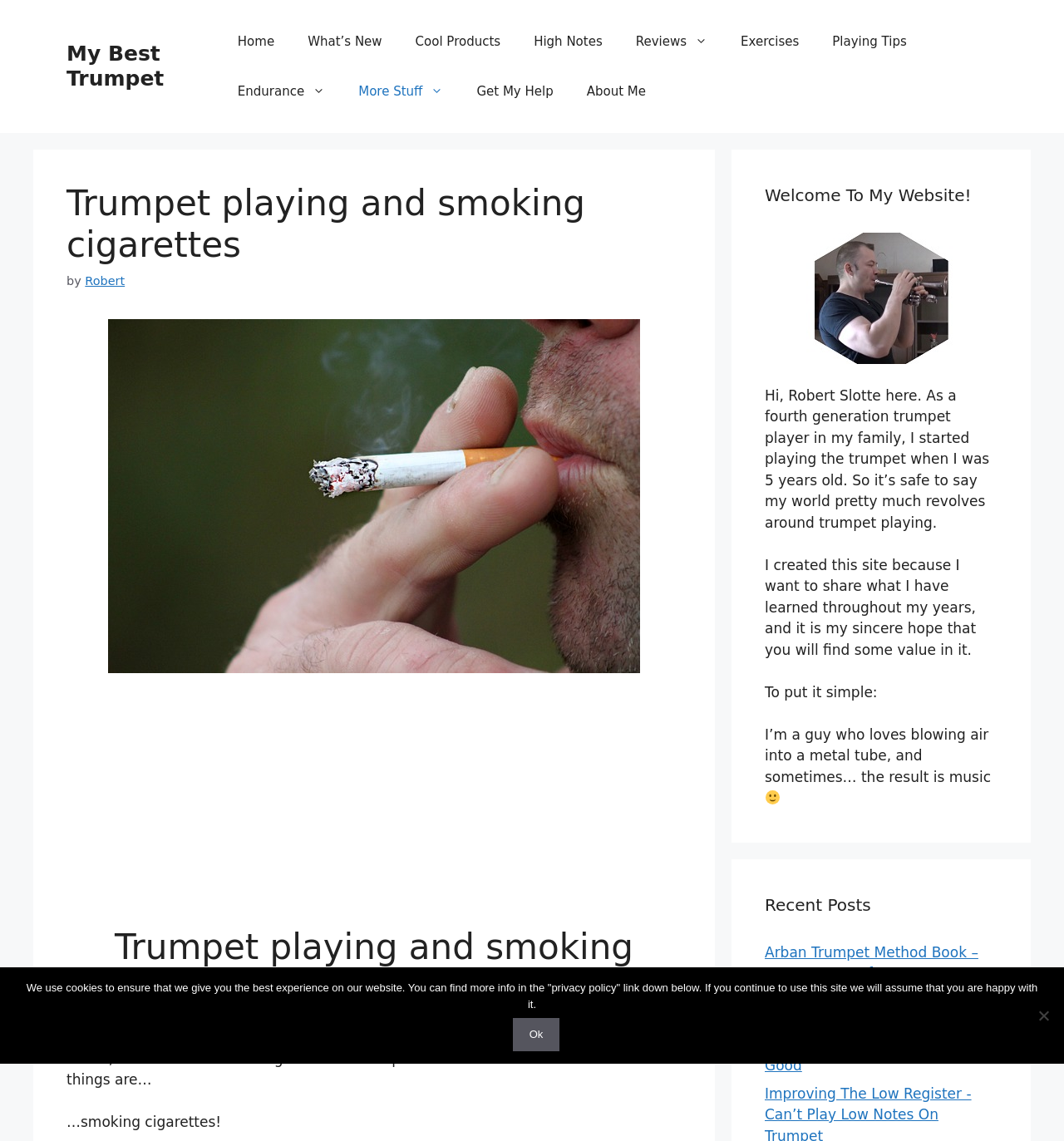Determine the bounding box coordinates for the UI element with the following description: "Exercises". The coordinates should be four float numbers between 0 and 1, represented as [left, top, right, bottom].

[0.681, 0.015, 0.767, 0.058]